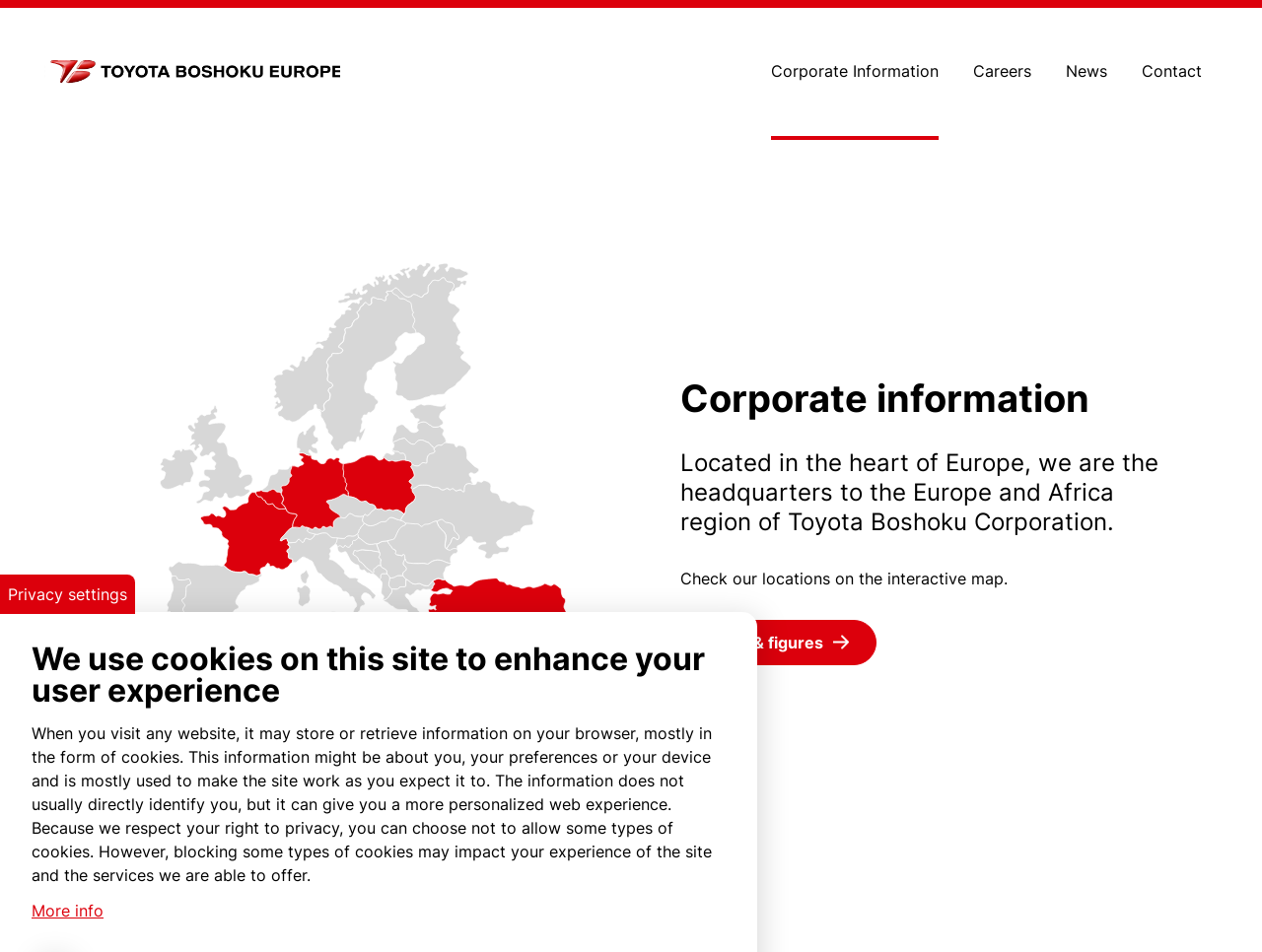Provide a single word or phrase answer to the question: 
How many graphics symbols are on the webpage?

6